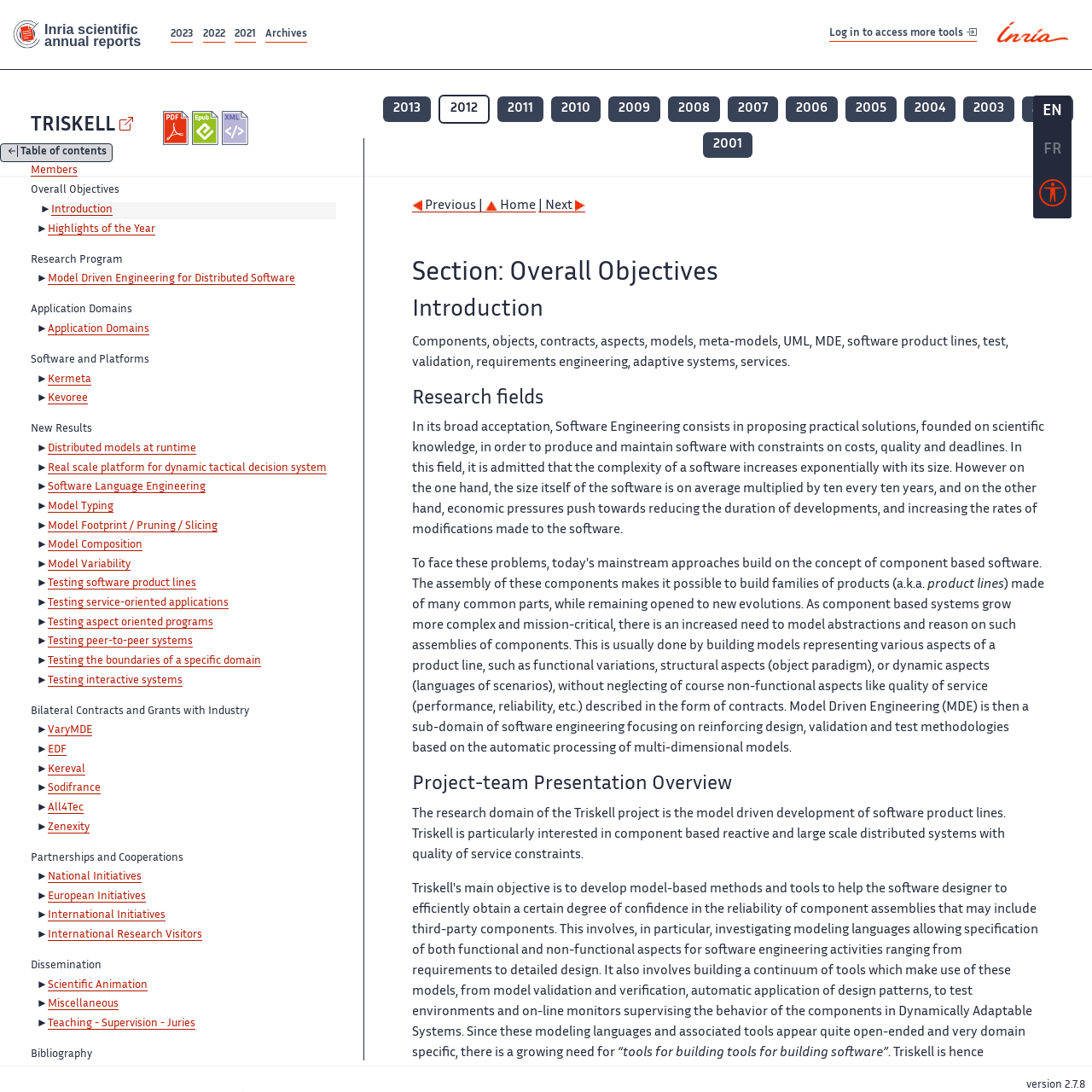Locate the bounding box of the UI element based on this description: "Teaching - Supervision - Juries". Provide four float numbers between 0 and 1 as [left, top, right, bottom].

[0.044, 0.933, 0.179, 0.943]